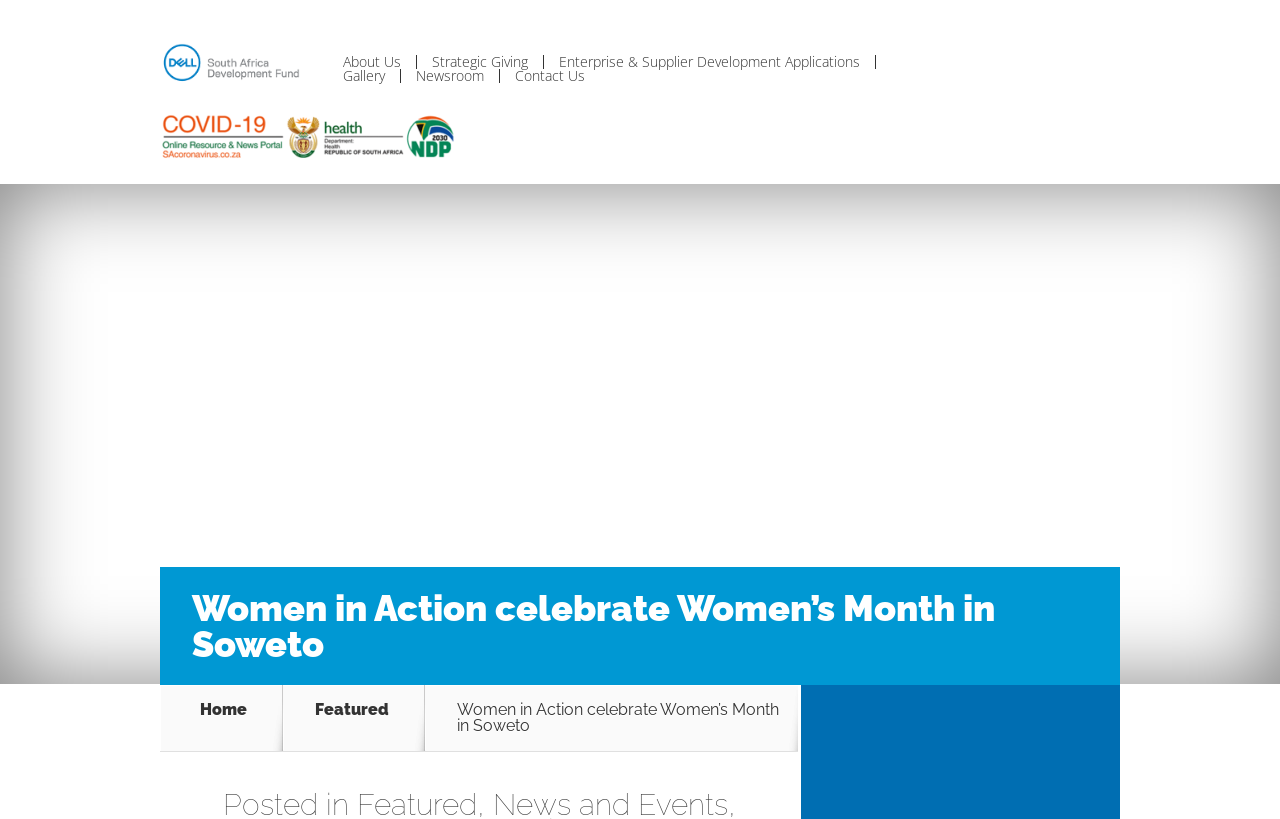Find the bounding box coordinates of the clickable area that will achieve the following instruction: "Go to the Home page".

None